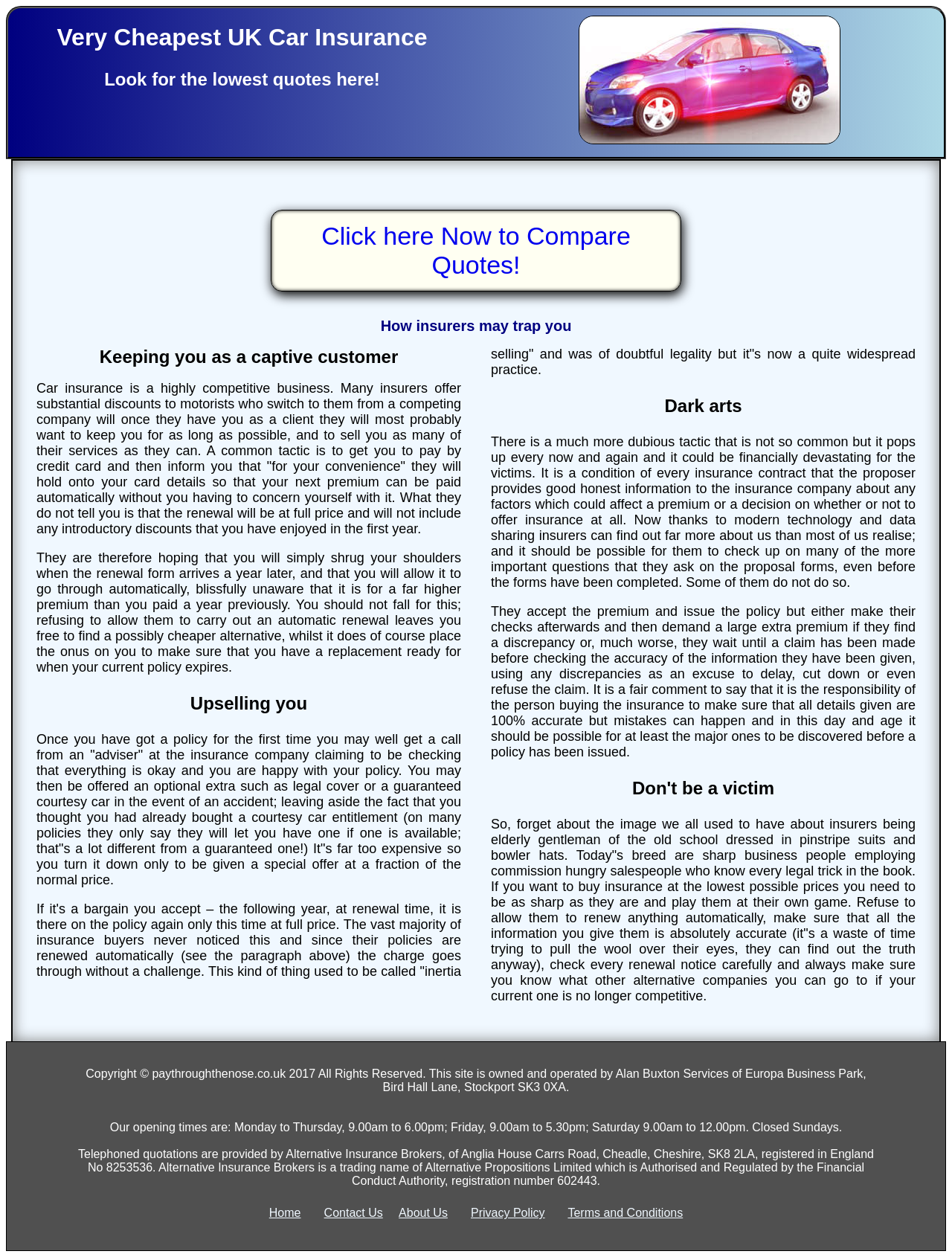Reply to the question with a brief word or phrase: What is the warning about automatic renewal?

Insurers may charge full price